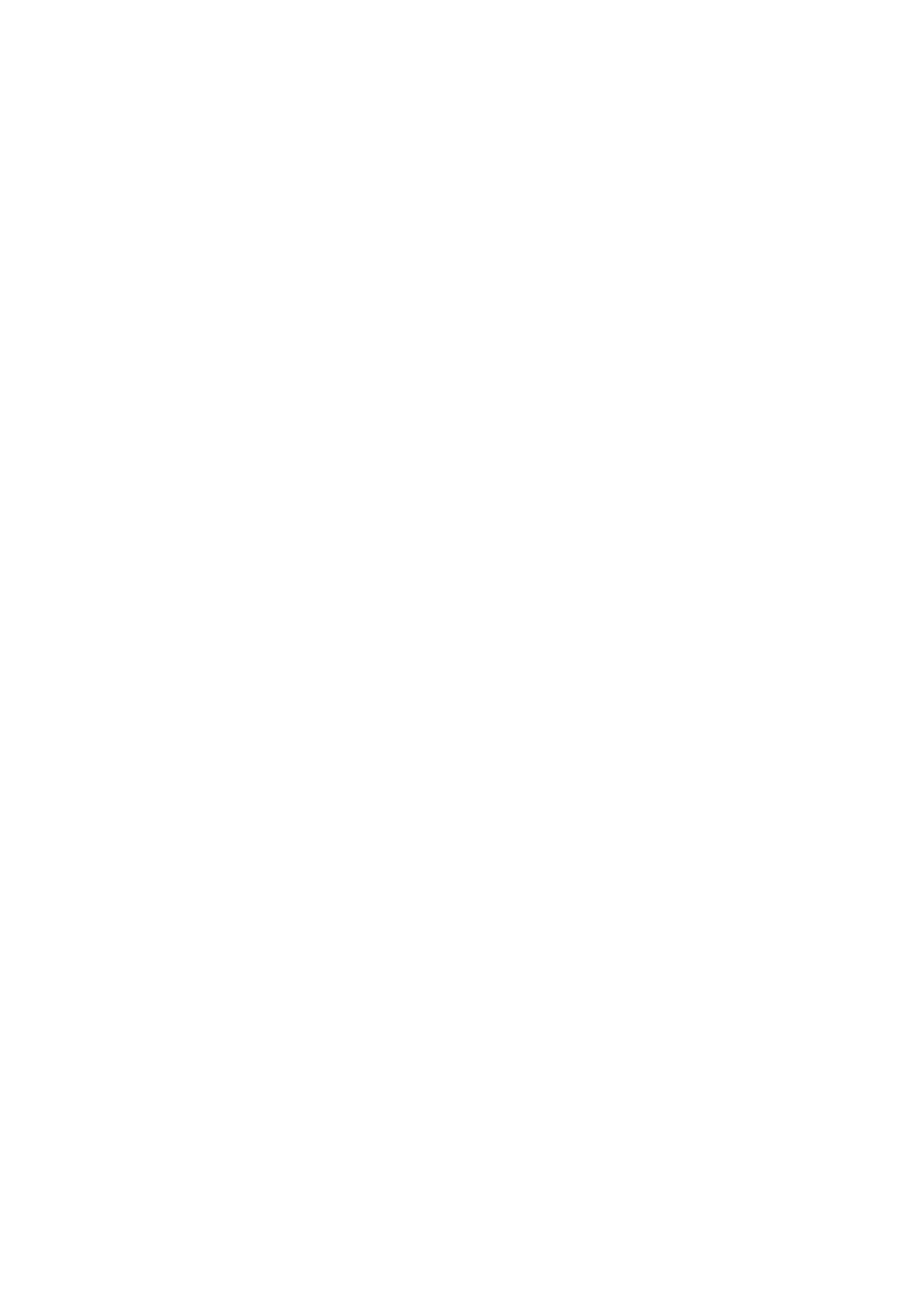What is the last link in the footer section?
Kindly answer the question with as much detail as you can.

I looked at the links in the footer section, which are Privacy policy, Terms of use, General information, and Cookies, and determined that the last link is Cookies.